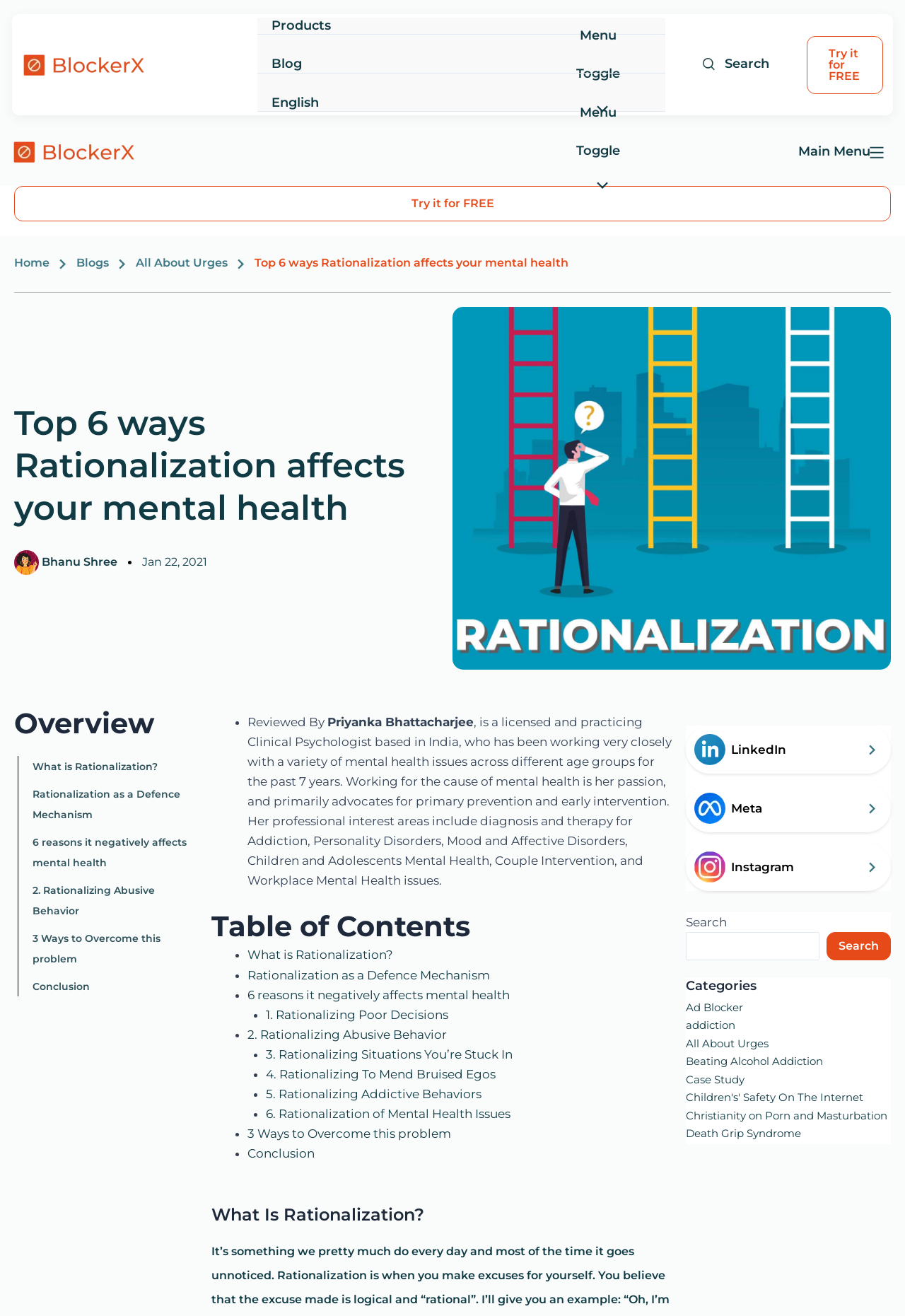Identify and extract the main heading from the webpage.

Top 6 ways Rationalization affects your mental health